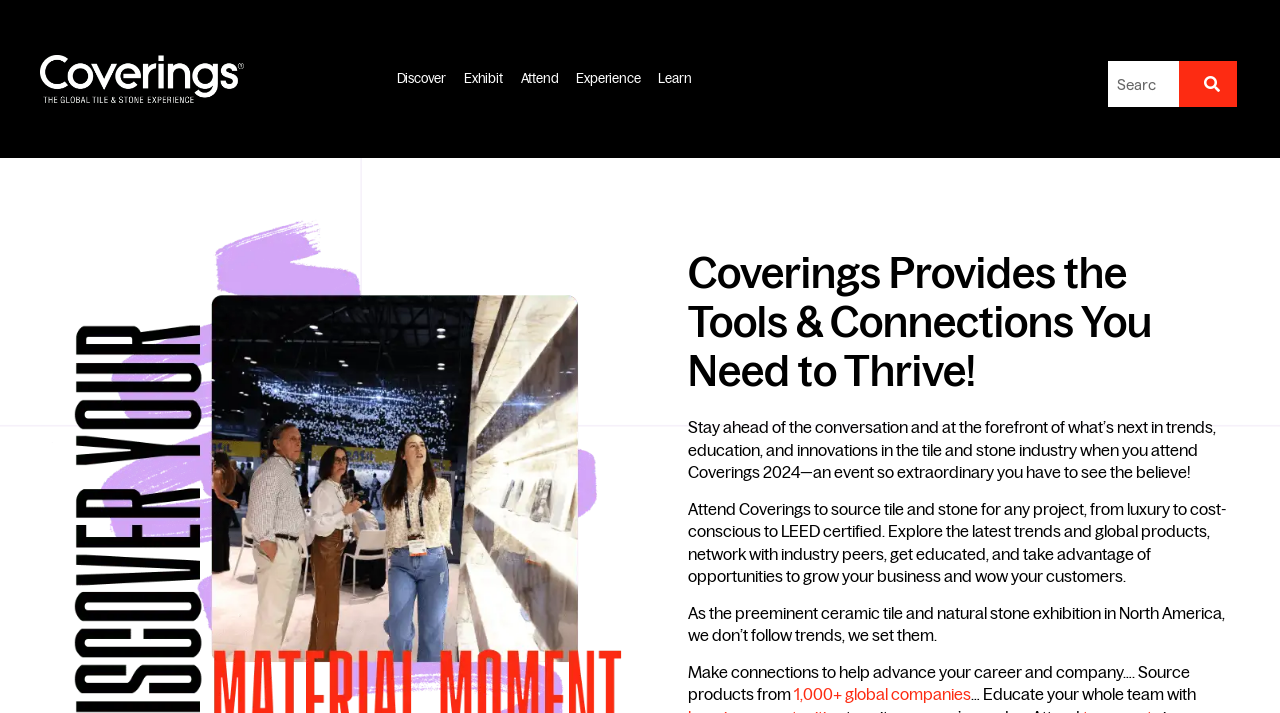Provide the bounding box coordinates of the HTML element this sentence describes: "parent_node: Search name="s" placeholder="Search..."". The bounding box coordinates consist of four float numbers between 0 and 1, i.e., [left, top, right, bottom].

[0.865, 0.086, 0.921, 0.15]